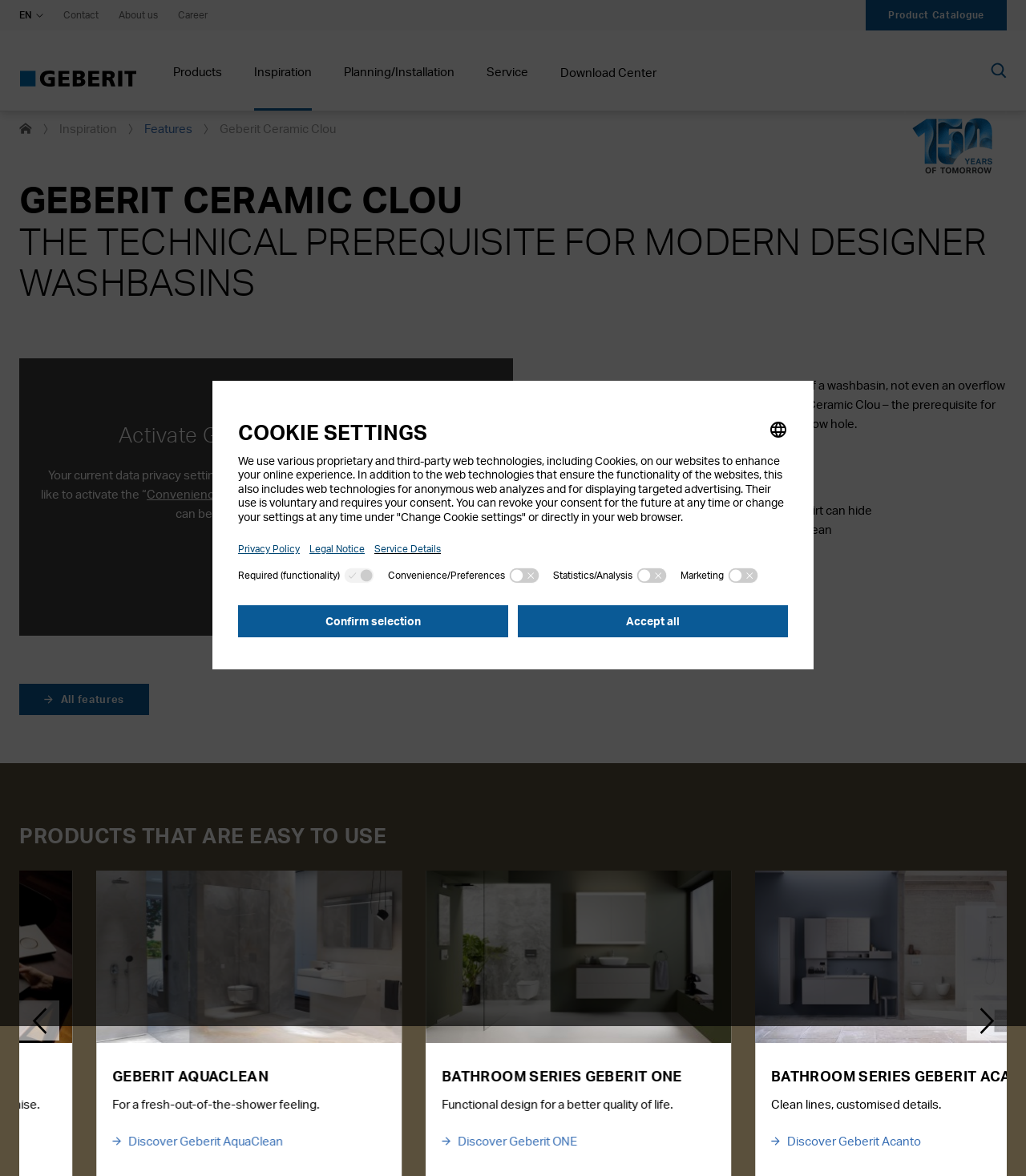Show me the bounding box coordinates of the clickable region to achieve the task as per the instruction: "Activate Geberit video content".

[0.213, 0.459, 0.306, 0.486]